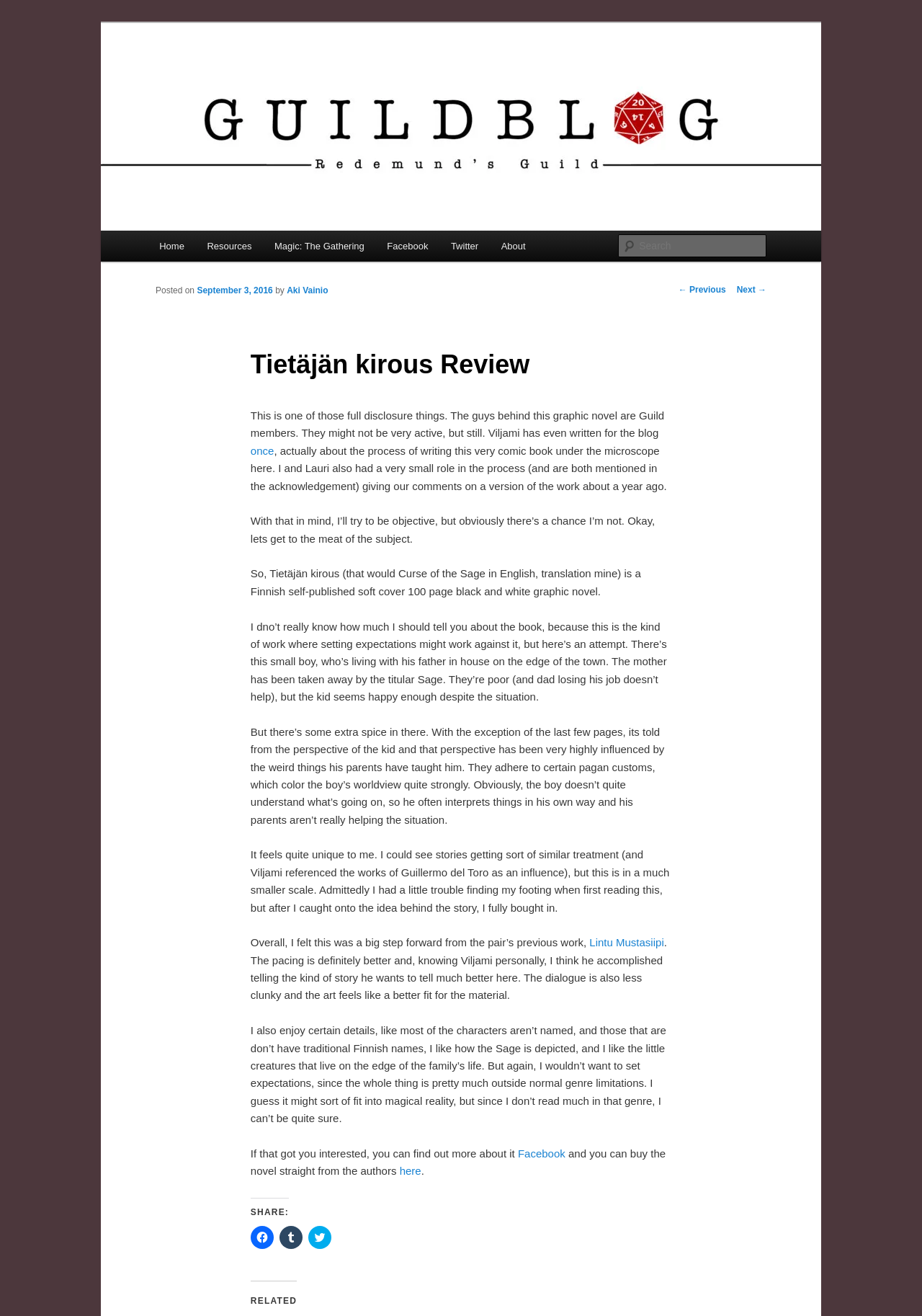Can you identify the bounding box coordinates of the clickable region needed to carry out this instruction: 'Search for something'? The coordinates should be four float numbers within the range of 0 to 1, stated as [left, top, right, bottom].

[0.671, 0.178, 0.831, 0.196]